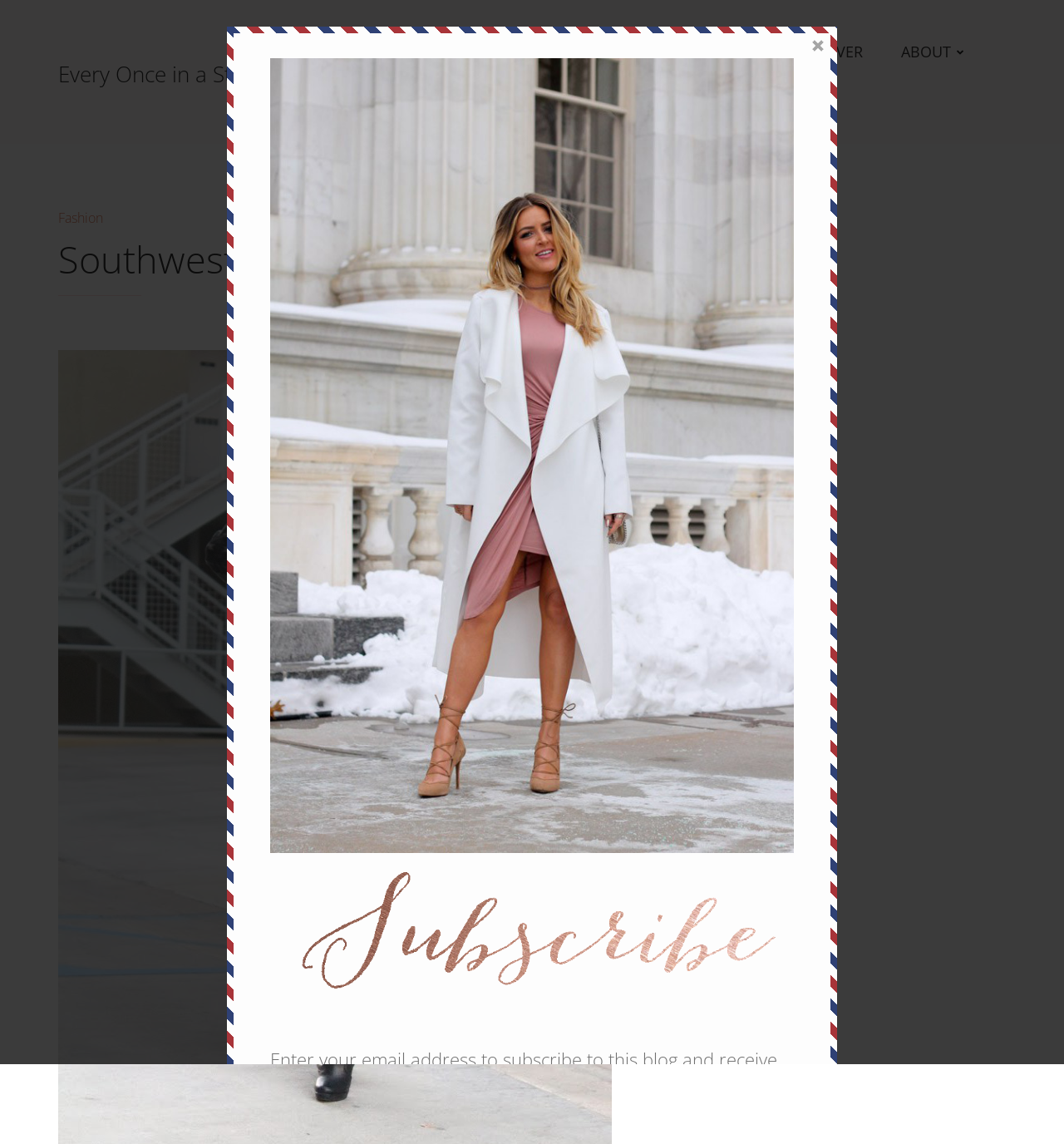Using the provided description: "Every Once in a Style", find the bounding box coordinates of the corresponding UI element. The output should be four float numbers between 0 and 1, in the format [left, top, right, bottom].

[0.055, 0.052, 0.243, 0.078]